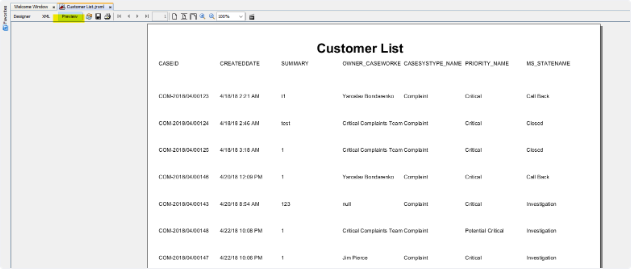Offer a detailed narrative of the image.

The image displays a detailed report titled "Customer List," which is formatted as a table containing various columns of data related to customer cases. Each row corresponds to individual cases and includes the following details: Case ID, Creation Date, Summary, Owner, Case Work, Case Type Name, Priority Name, and State Name. 

The first few entries illustrate different scenarios—ranging from complaints registered with either specific titles or simply as "null" to their corresponding critical priority levels, such as "Critical" and "Planned Critical." The headers are clearly distinguished, and the overall layout allows for easy reading and quick reference to important information about the customer cases, including the actions required, their statuses, and assigned owners. This format supports effective tracking and resolution of customer issues.